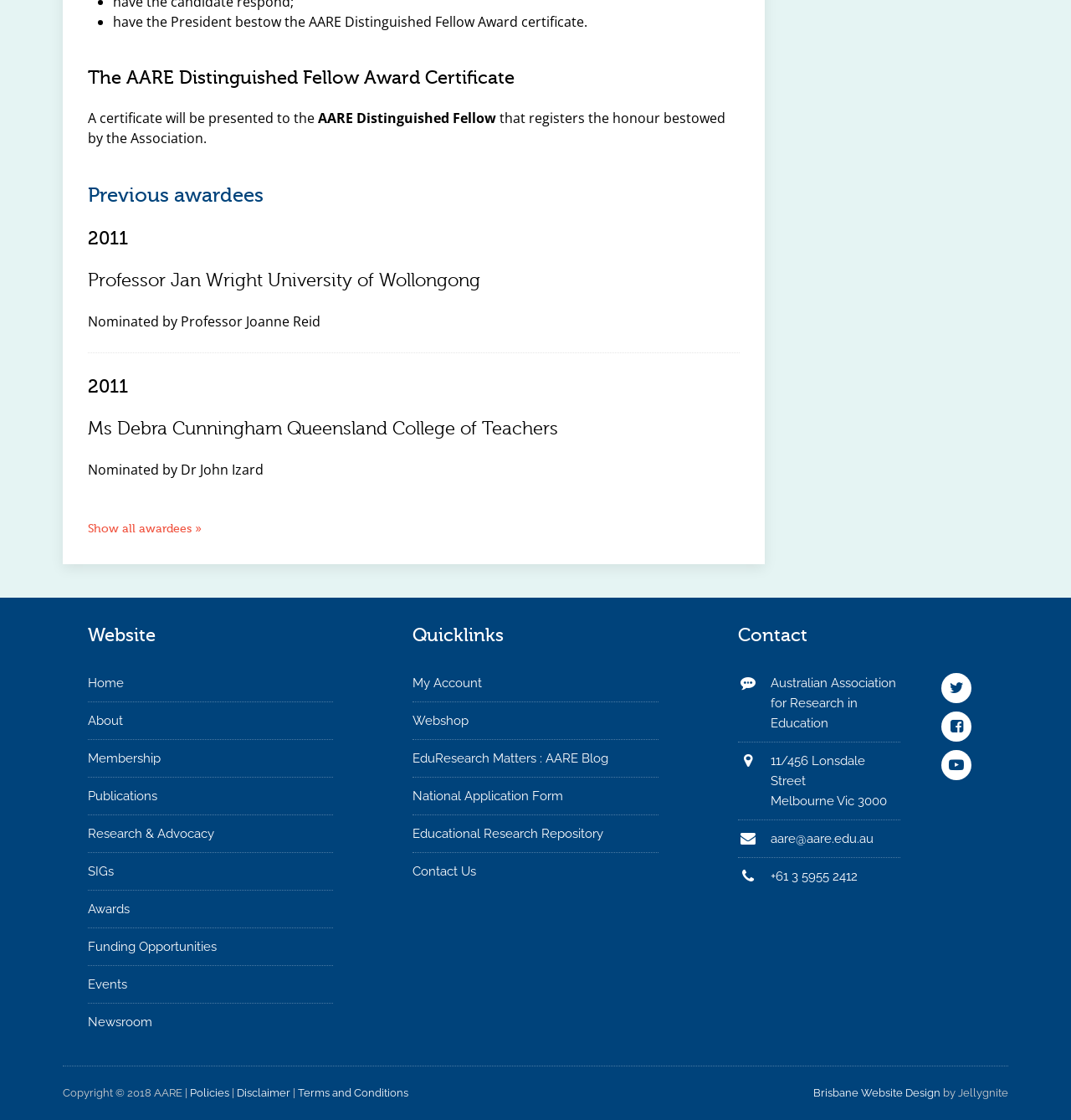Find the bounding box coordinates for the HTML element described as: "About". The coordinates should consist of four float values between 0 and 1, i.e., [left, top, right, bottom].

[0.082, 0.627, 0.311, 0.66]